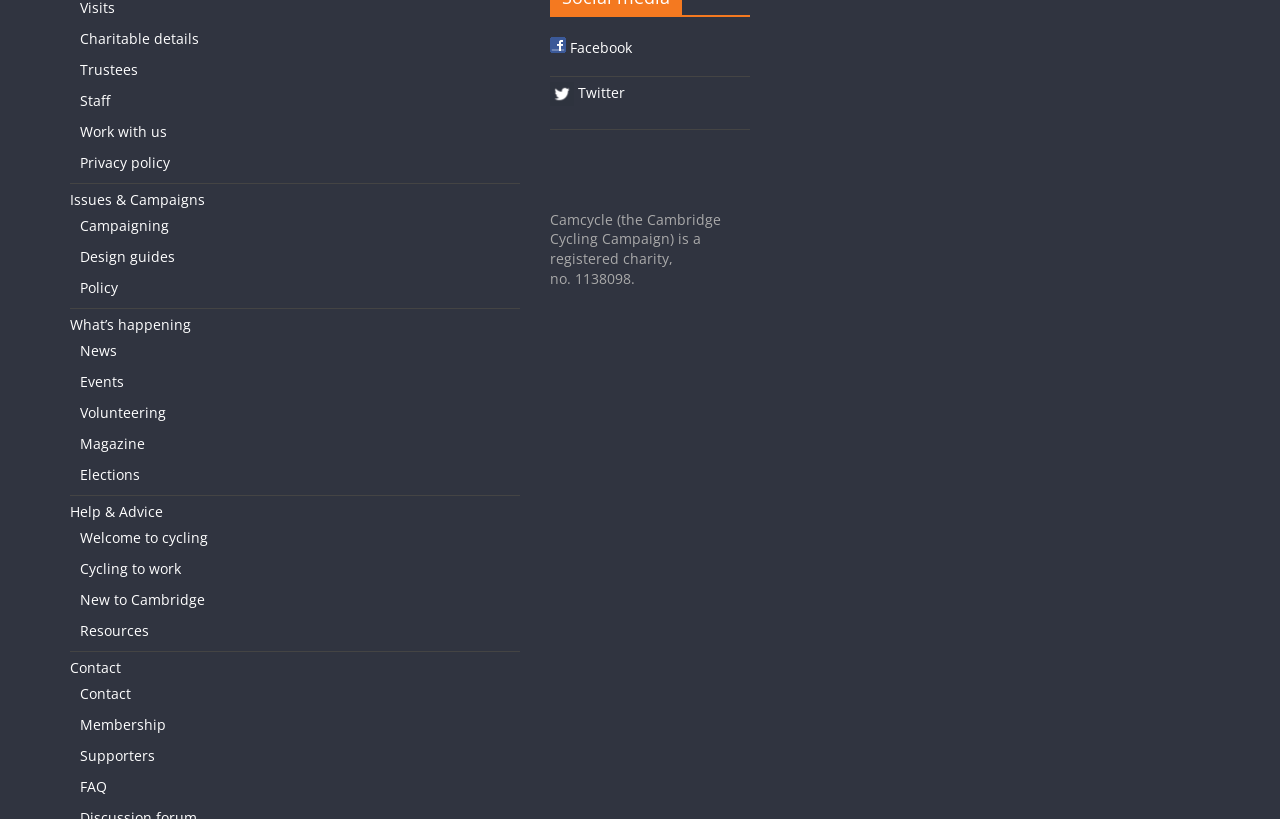What is the charity number of Camcycle?
Please answer the question with as much detail and depth as you can.

I found the charity number in the StaticText element, which states 'no. 1138098'.